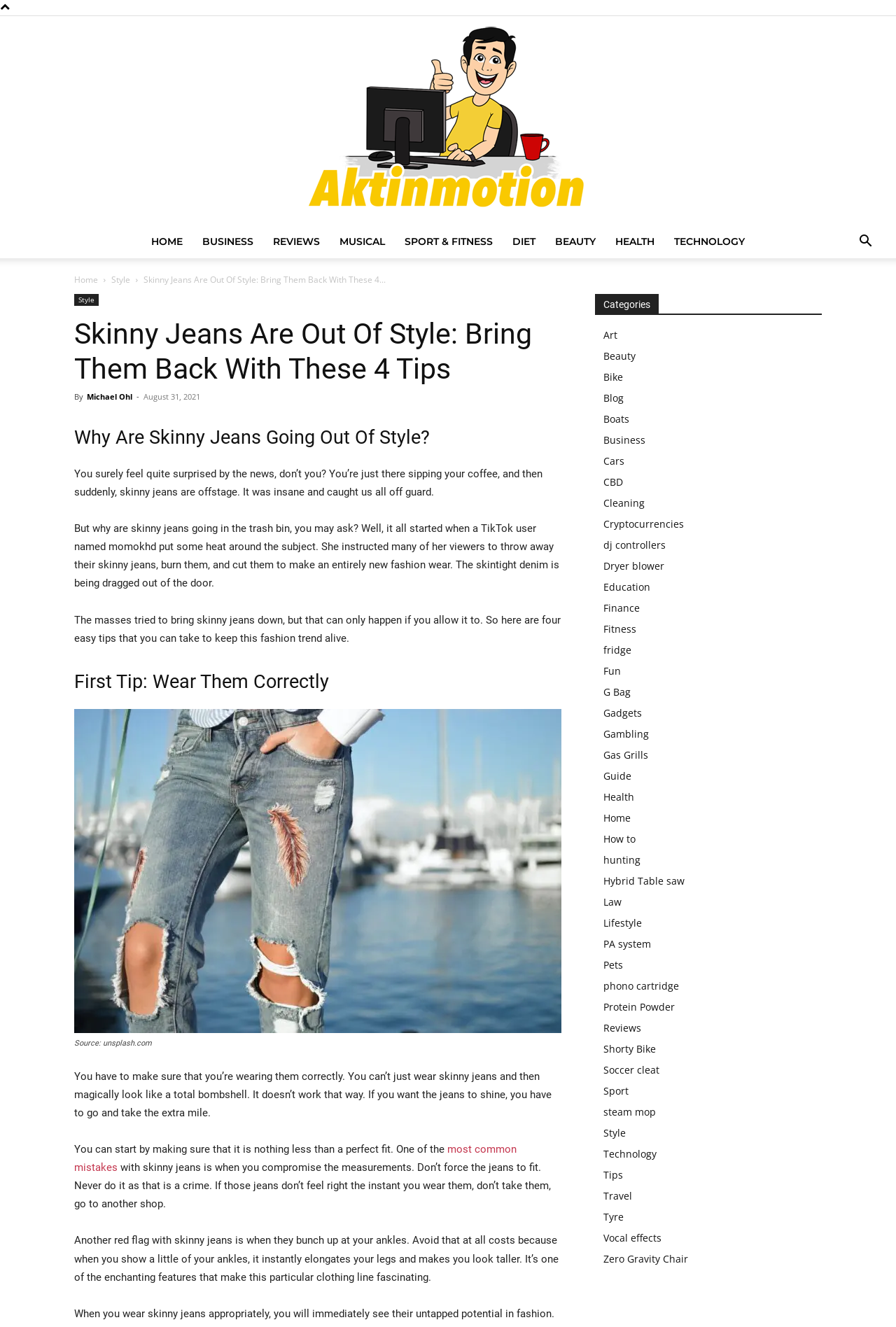What is the date of the article?
Utilize the image to construct a detailed and well-explained answer.

The date of the article is mentioned in the timestamp 'August 31, 2021' which is located below the title of the article.